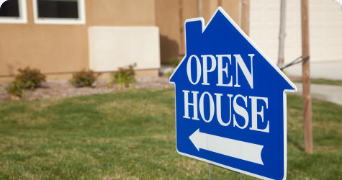Reply to the question below using a single word or brief phrase:
What direction is the arrow on the sign pointing?

left